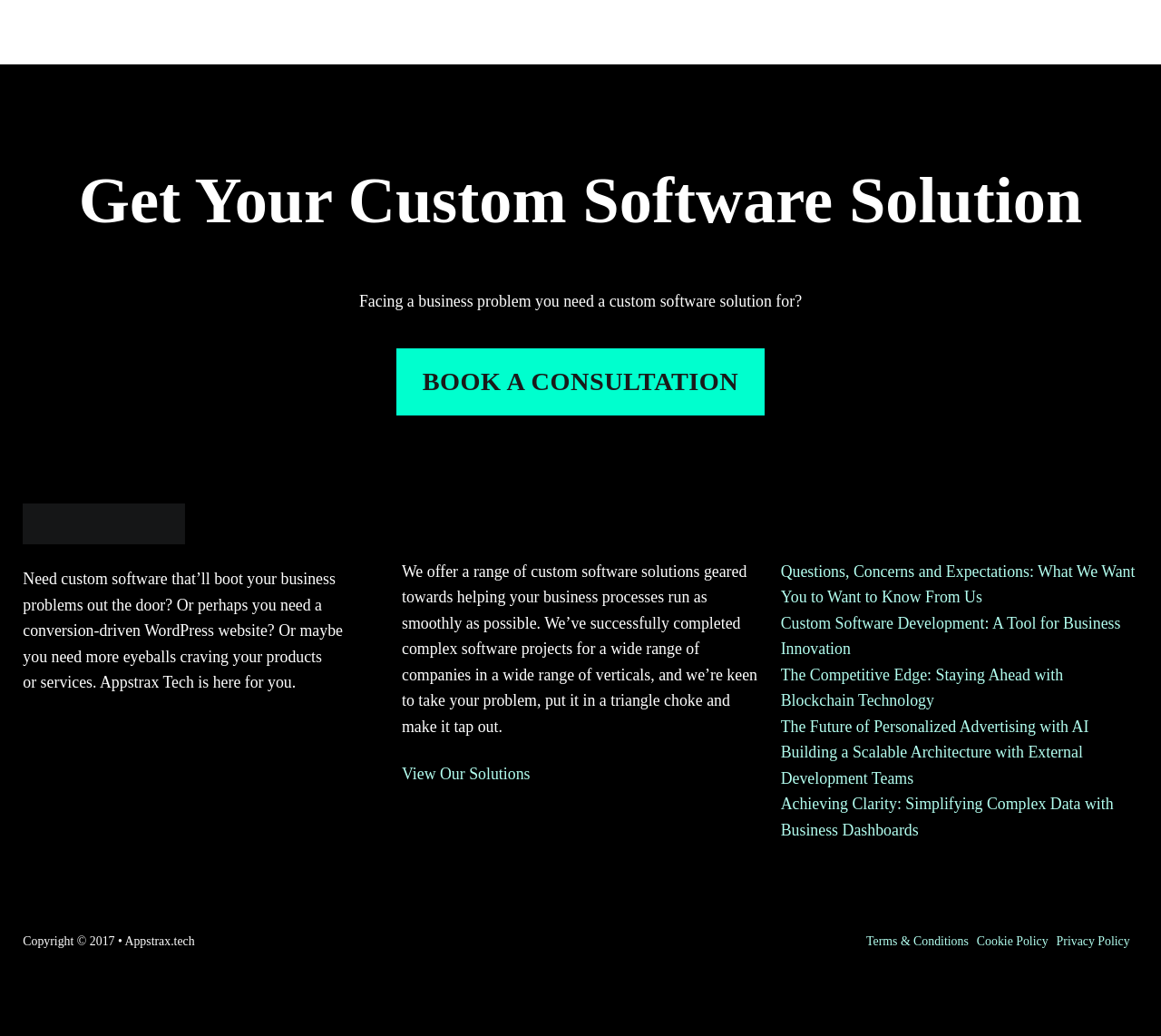What is the purpose of the 'View Our Solutions' link?
Answer with a single word or phrase, using the screenshot for reference.

To view custom software solutions